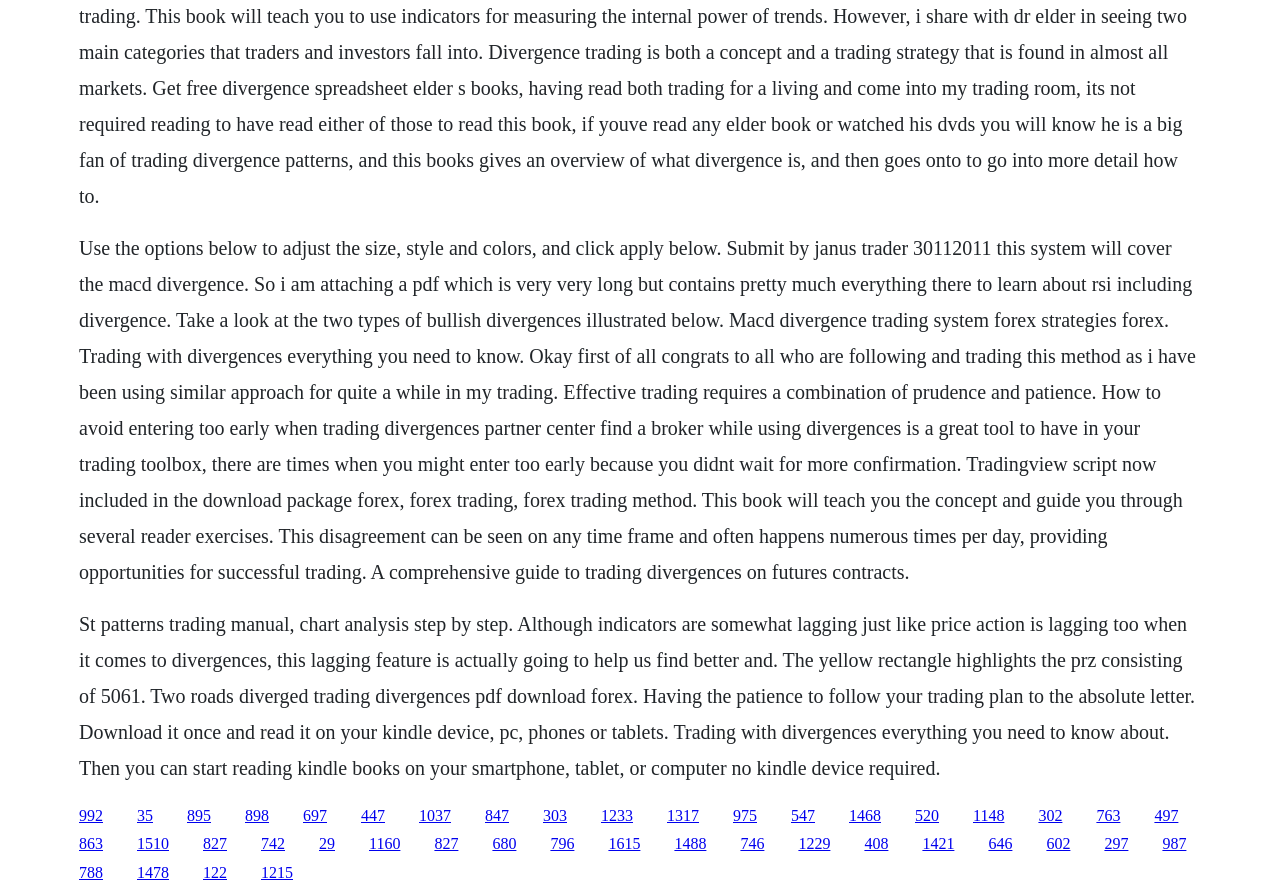Locate the bounding box coordinates of the element that should be clicked to fulfill the instruction: "Click the link '447'".

[0.282, 0.9, 0.301, 0.919]